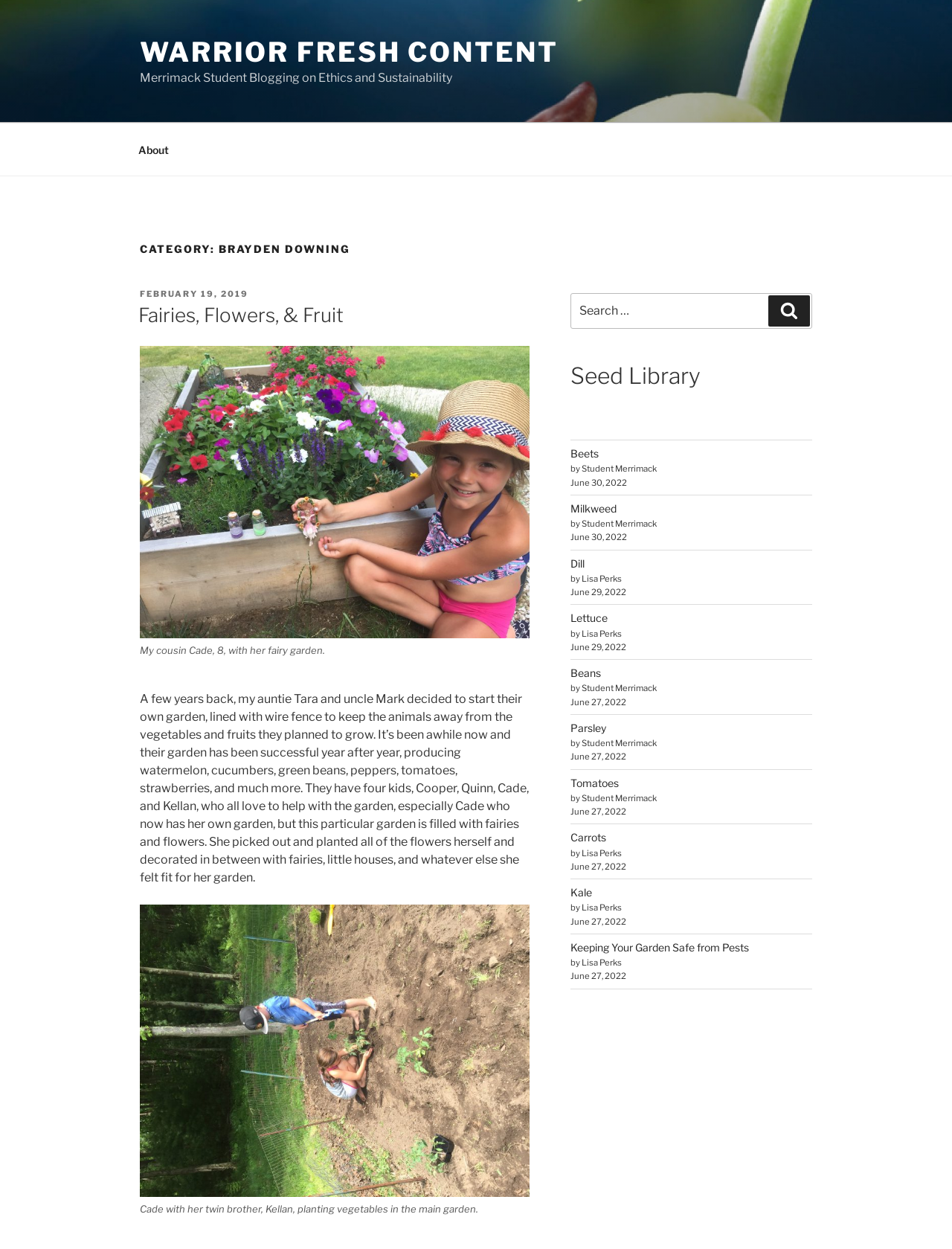Give the bounding box coordinates for this UI element: "FOR SCHOOLS + STUDIOS". The coordinates should be four float numbers between 0 and 1, arranged as [left, top, right, bottom].

None